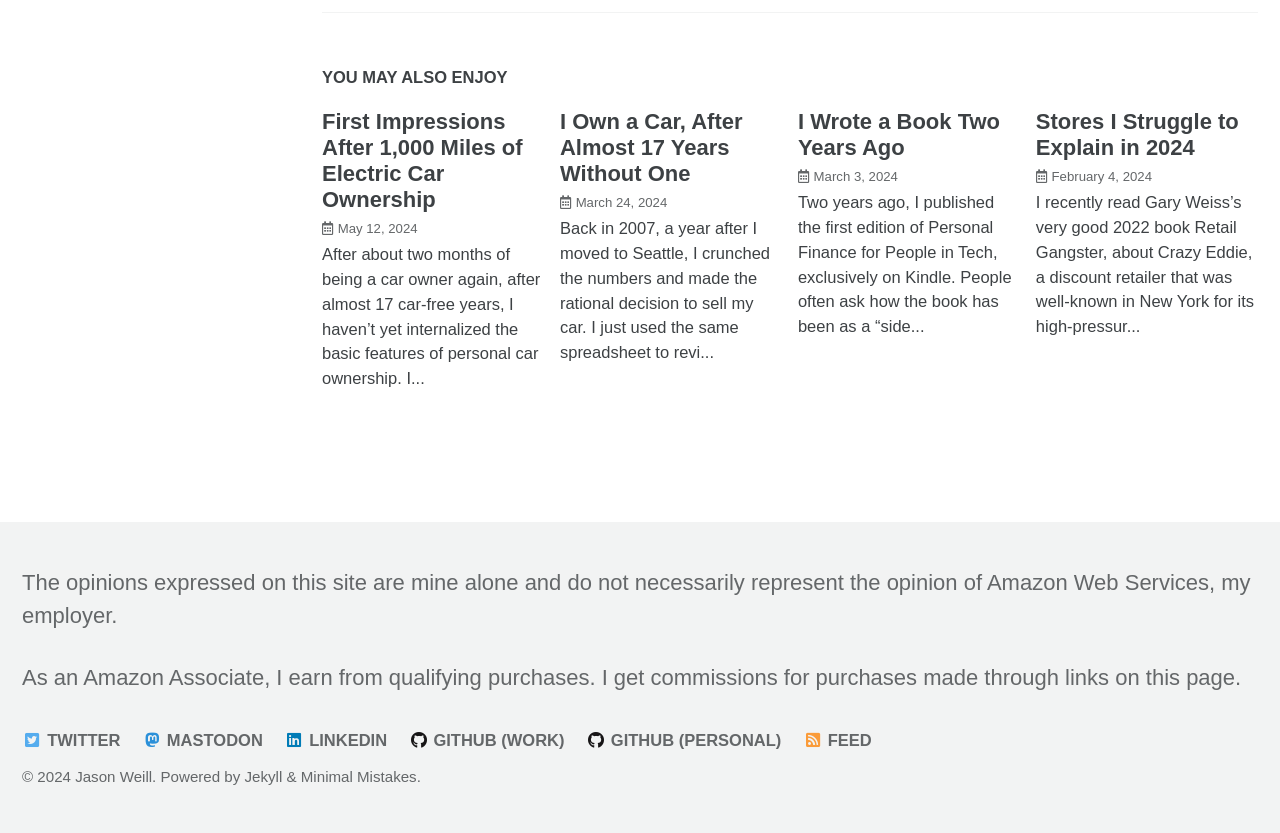What is the name of the book mentioned in the third article?
Give a one-word or short phrase answer based on the image.

Personal Finance for People in Tech